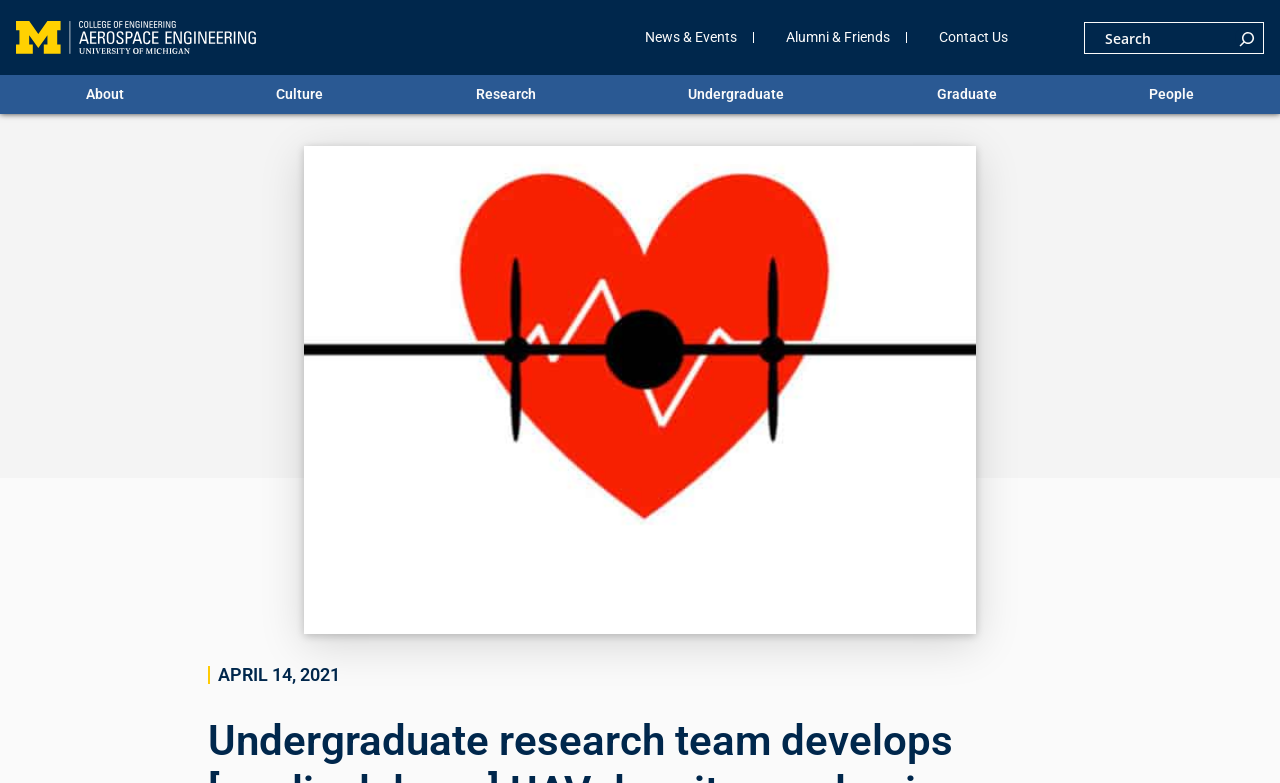Find the bounding box of the UI element described as: "Graduate". The bounding box coordinates should be given as four float values between 0 and 1, i.e., [left, top, right, bottom].

[0.721, 0.096, 0.79, 0.146]